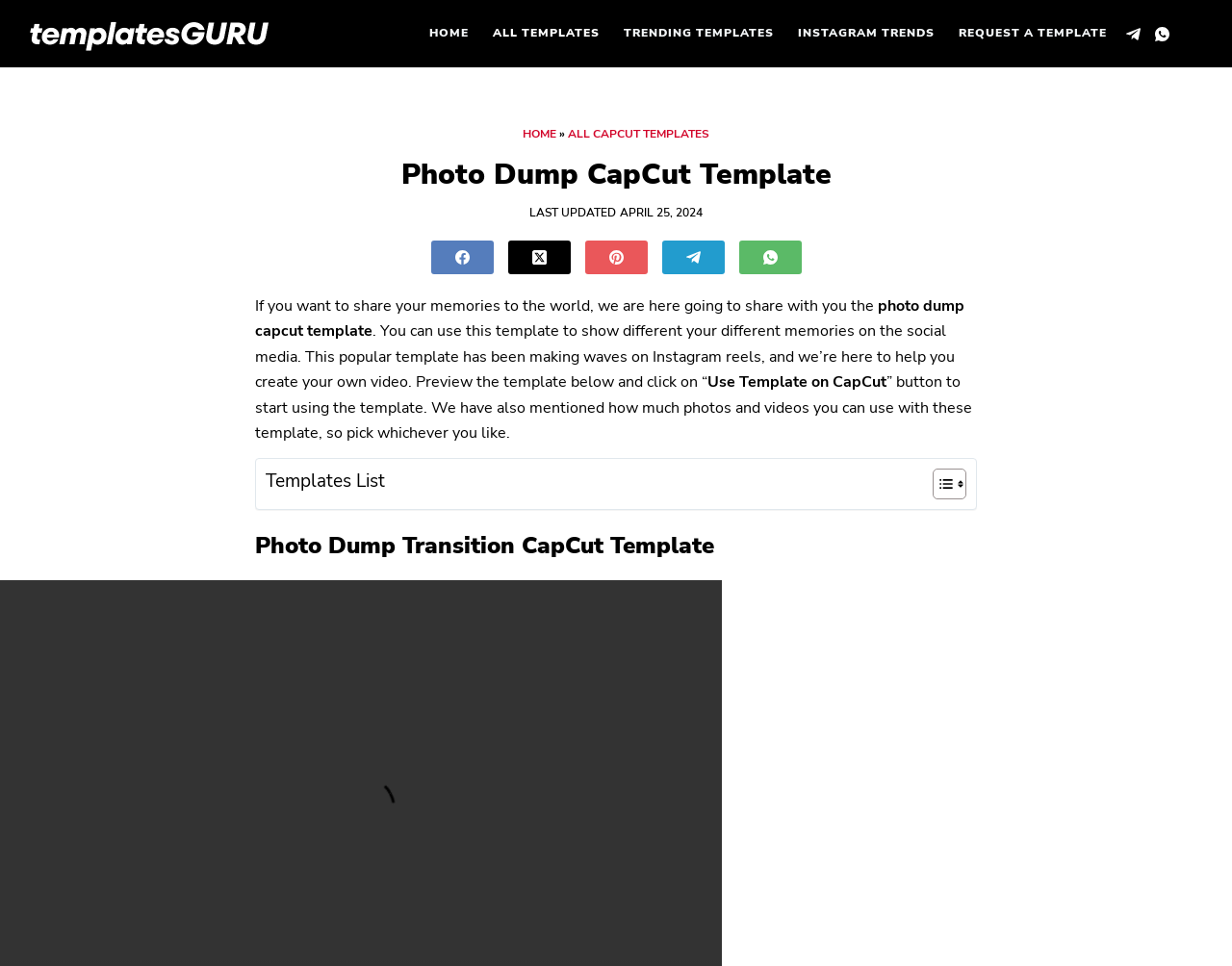Determine the bounding box coordinates of the element's region needed to click to follow the instruction: "Visit the 'ALL TEMPLATES' page". Provide these coordinates as four float numbers between 0 and 1, formatted as [left, top, right, bottom].

[0.39, 0.0, 0.496, 0.07]